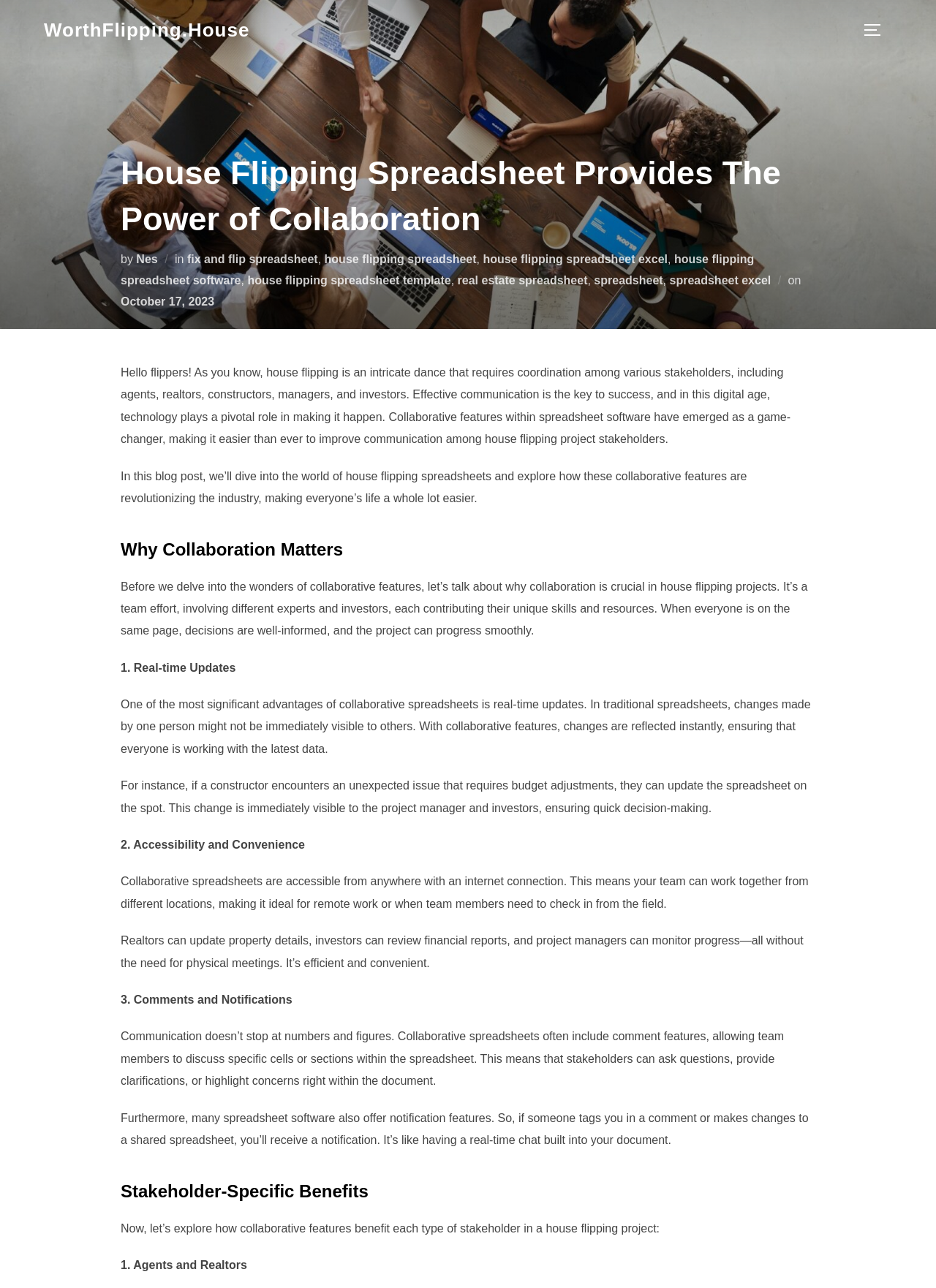Could you find the bounding box coordinates of the clickable area to complete this instruction: "Explore the real estate spreadsheet link"?

[0.489, 0.213, 0.628, 0.222]